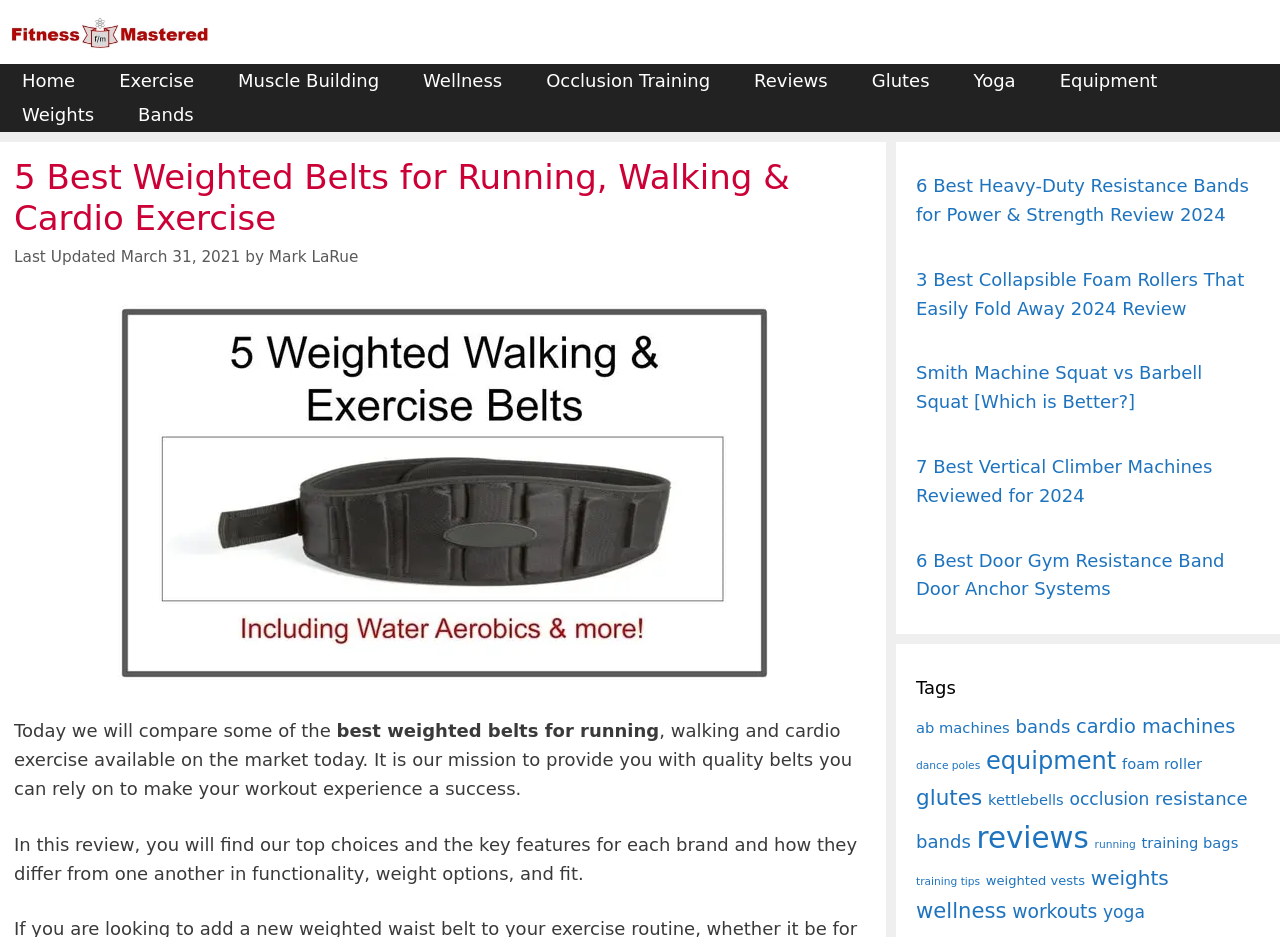Based on the description "occlusion", find the bounding box of the specified UI element.

[0.836, 0.842, 0.898, 0.863]